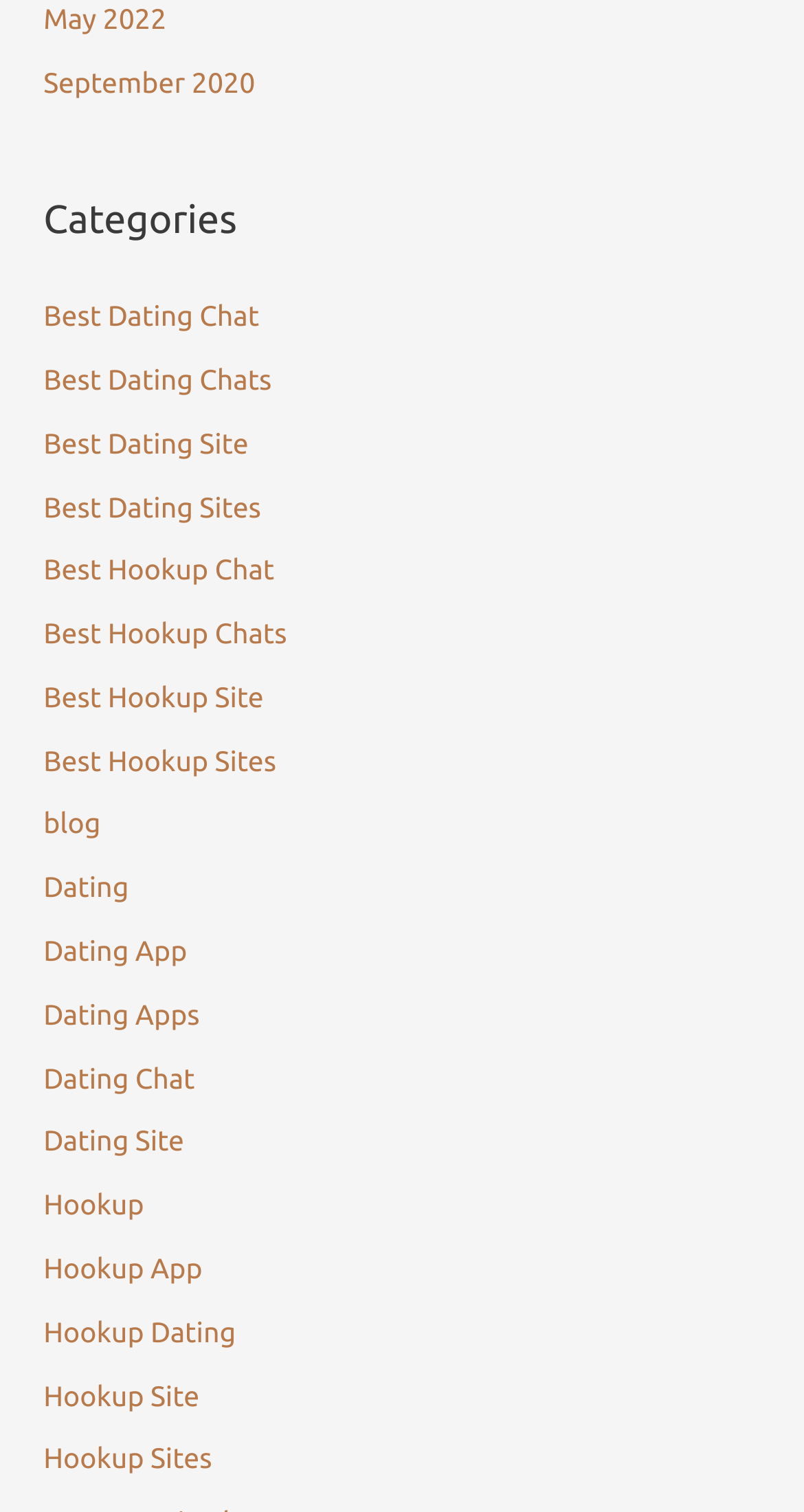Identify the bounding box coordinates of the section to be clicked to complete the task described by the following instruction: "view May 2022". The coordinates should be four float numbers between 0 and 1, formatted as [left, top, right, bottom].

[0.054, 0.001, 0.207, 0.023]